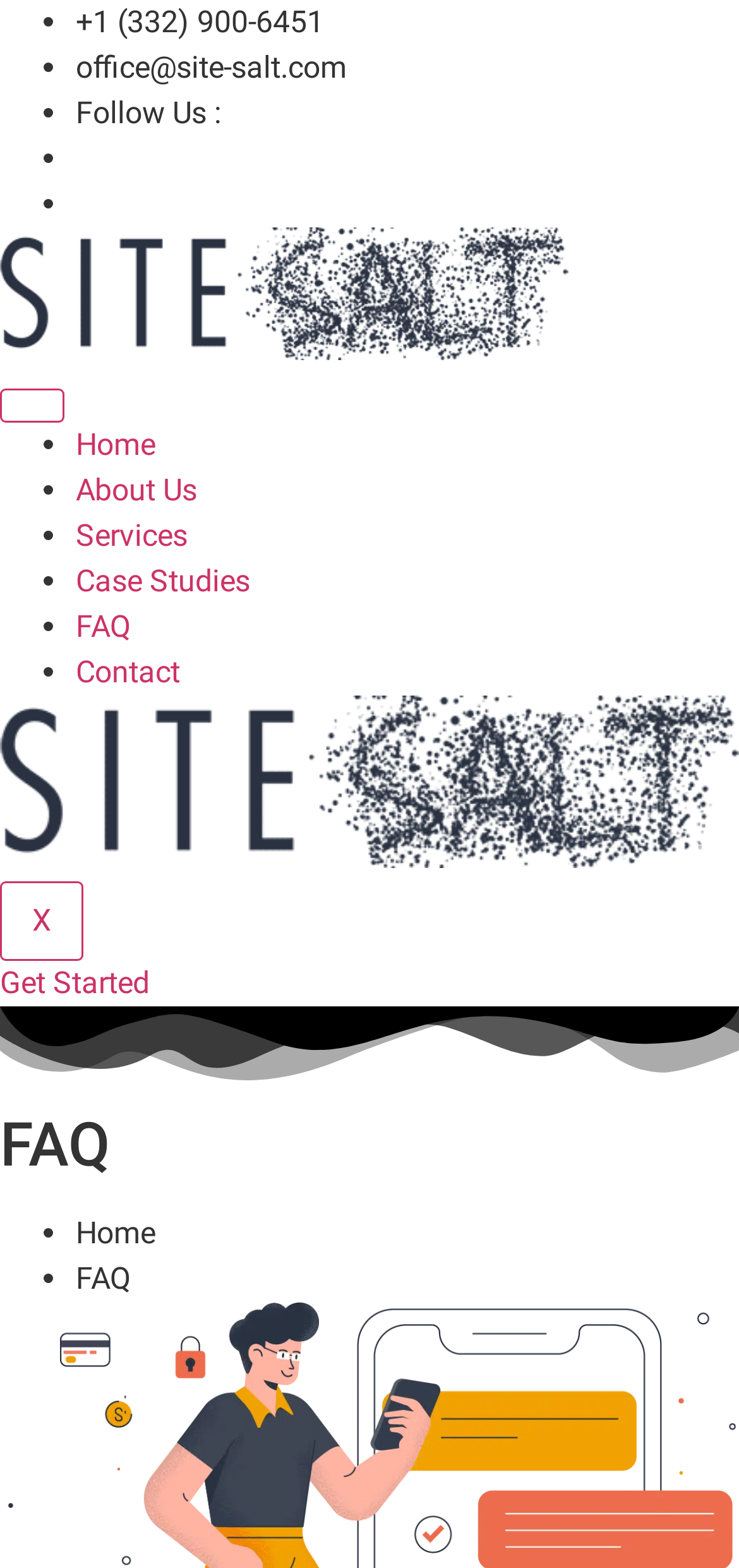Illustrate the webpage's structure and main components comprehensively.

The webpage is a FAQ page for a company called Site Salt. At the top left corner, there is a "Skip to content" link. Below it, there is a horizontal list of contact information, including a phone number, email address, and a "Follow Us" label, each separated by a bullet point. 

To the right of the contact information, there is a horizontal navigation menu with links to different pages, including "Home", "About Us", "Services", "Case Studies", "FAQ", and "Contact". Each link is preceded by a bullet point. 

Below the navigation menu, there is a large button with a hamburger icon, which is likely a toggle for the navigation menu. 

Further down the page, there is a large call-to-action button labeled "Get Started". Above it, there is a button with an "X" icon, which may be used to close a modal window. 

The main content of the page starts with a heading labeled "FAQ". Below the heading, there is a list of FAQs, each labeled with a bullet point. The first FAQ is labeled "Home", and the second one is labeled "FAQ". 

At the very bottom of the page, there is a large image that spans the entire width of the page.